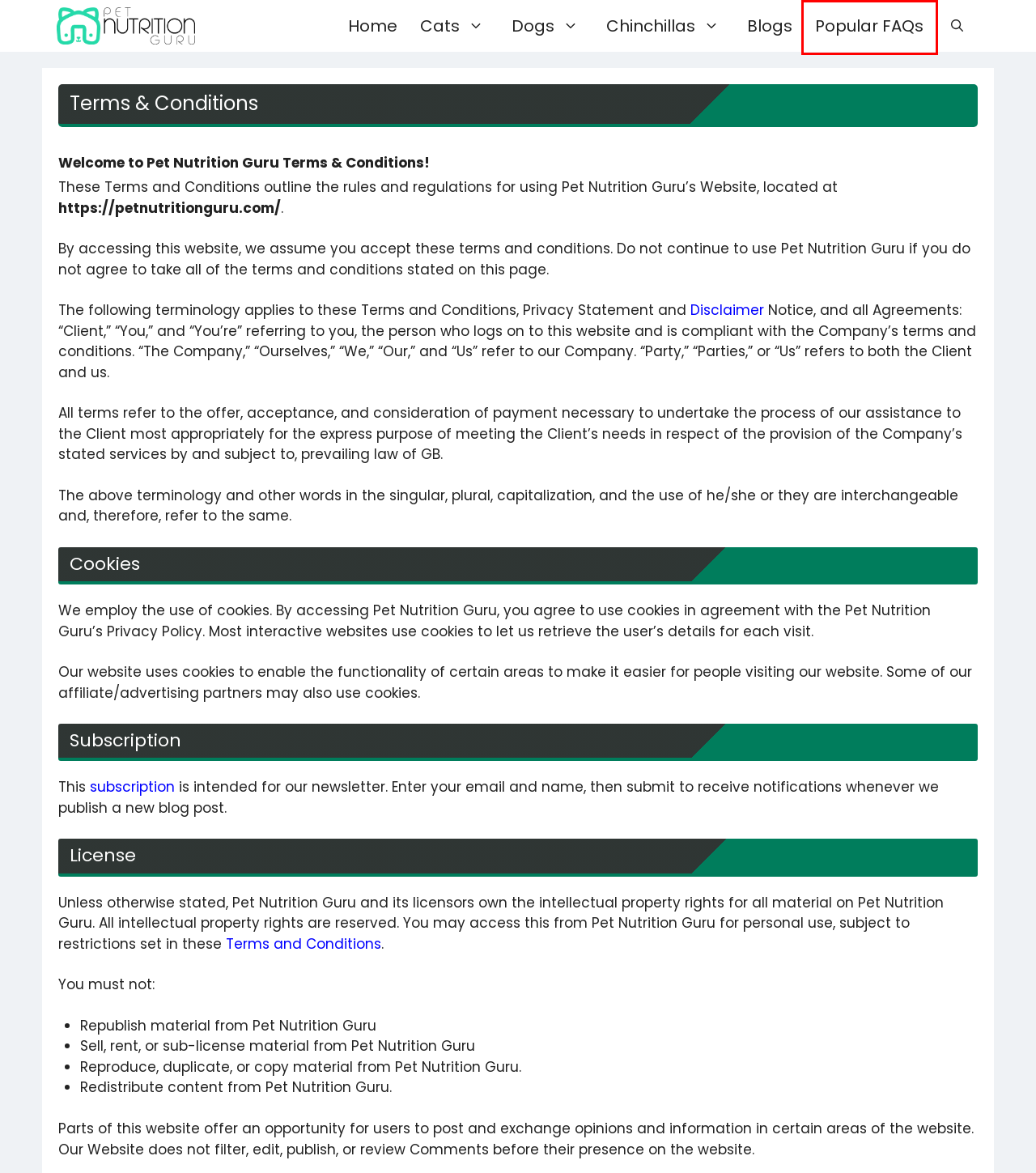Given a screenshot of a webpage featuring a red bounding box, identify the best matching webpage description for the new page after the element within the red box is clicked. Here are the options:
A. Disclaimer
B. Chinchillas
C. Blogs
D. Pet Nutrition Guru
E. Dogs
F. Popular FAQs
G. Subscription
H. Cats

F